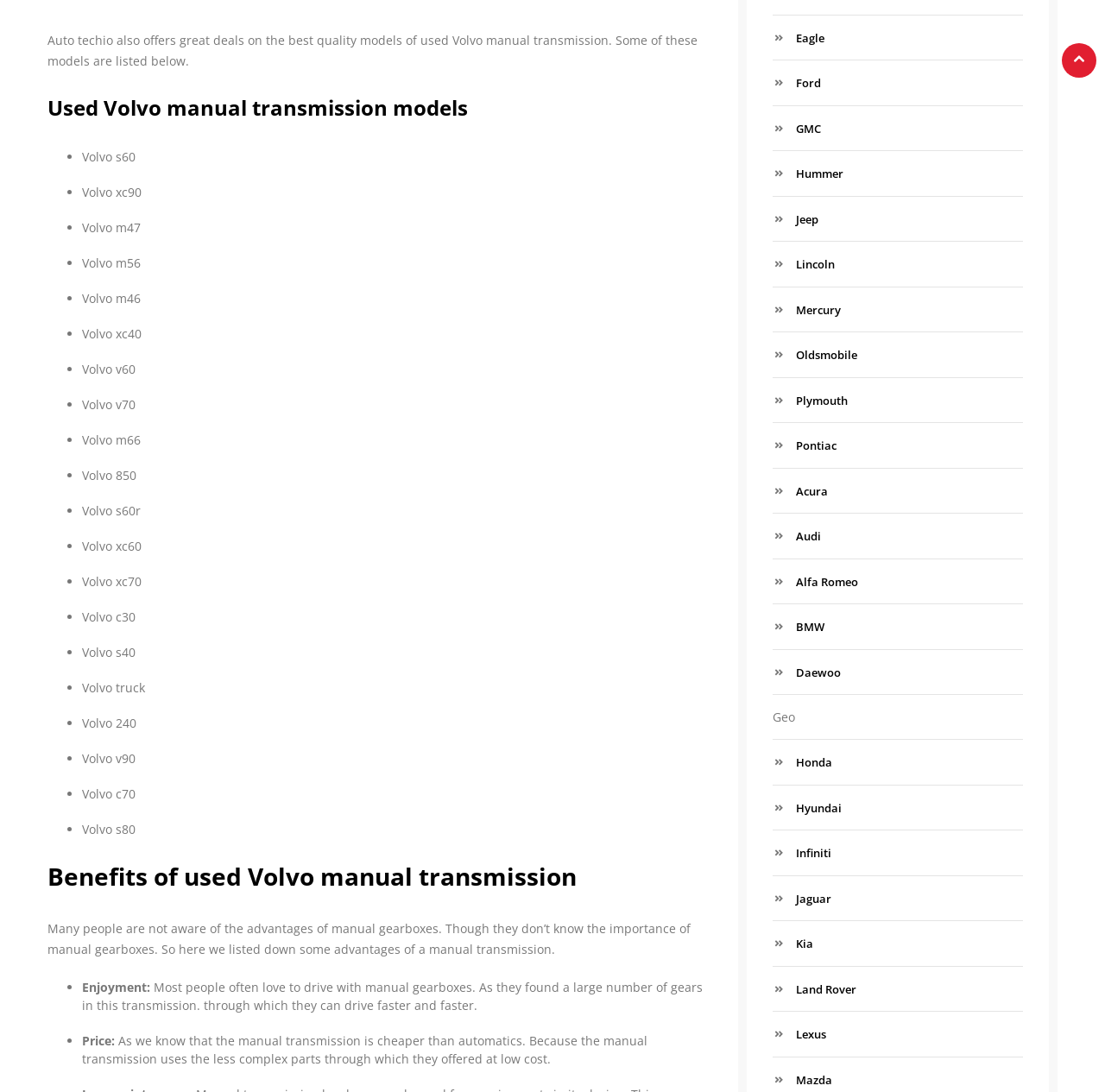Identify the bounding box coordinates of the region I need to click to complete this instruction: "Explore Volvo xc40".

[0.074, 0.298, 0.128, 0.313]